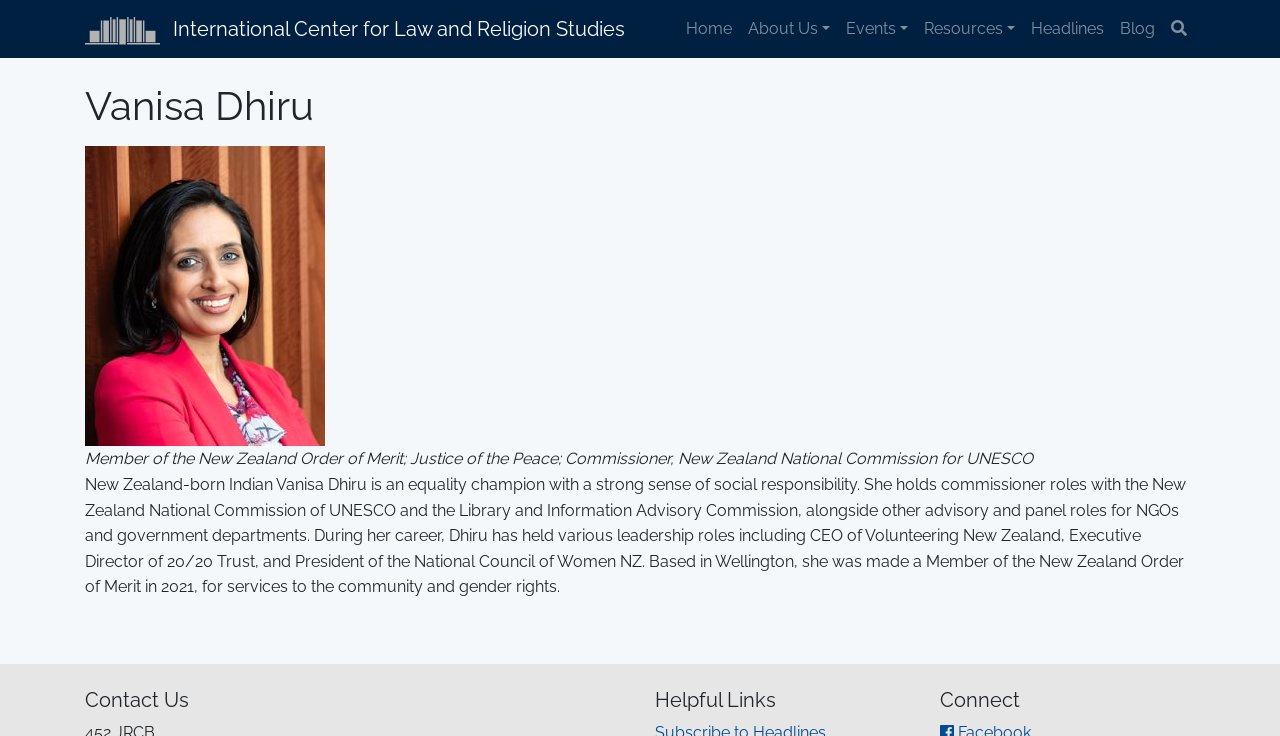What is the title of the section that contains links to other pages? Refer to the image and provide a one-word or short phrase answer.

Home